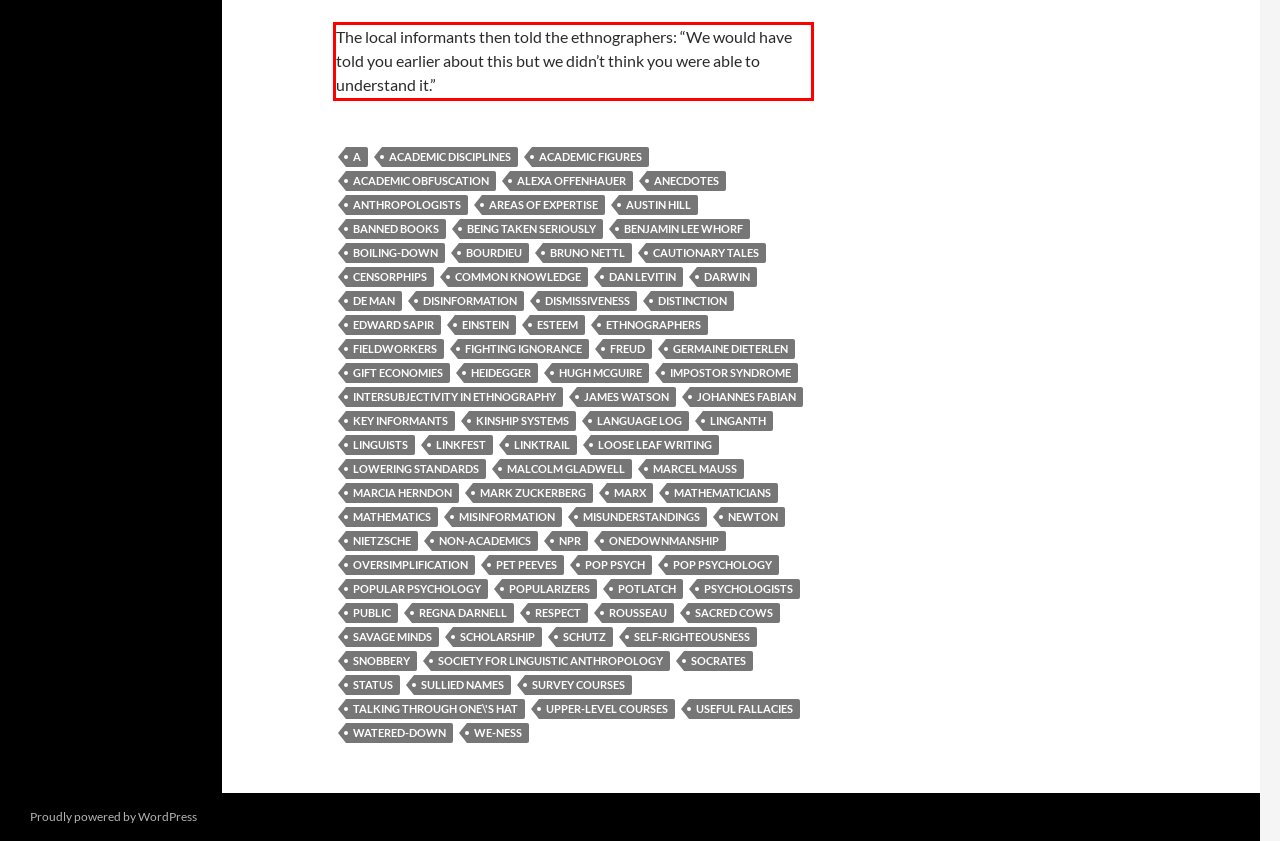Identify the text within the red bounding box on the webpage screenshot and generate the extracted text content.

The local informants then told the ethnographers: “We would have told you earlier about this but we didn’t think you were able to understand it.”